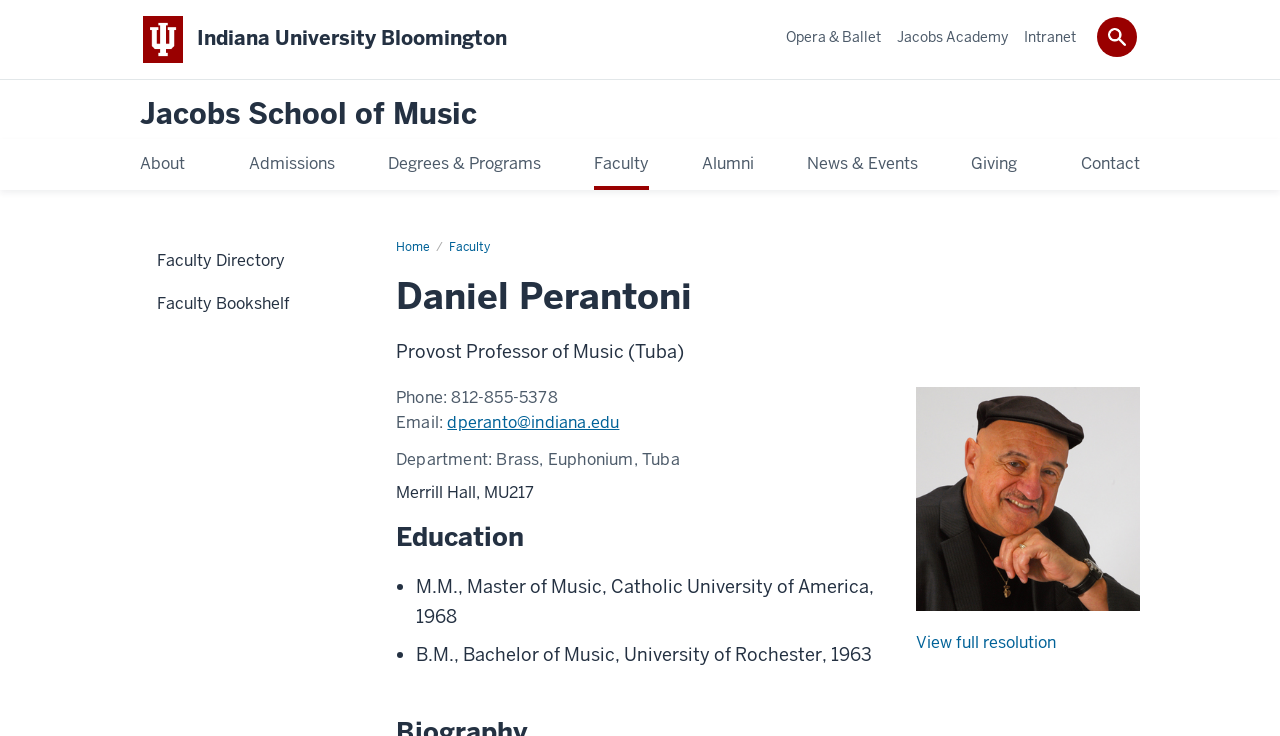Locate the bounding box coordinates of the area to click to fulfill this instruction: "search using the 'Open Search' button". The bounding box should be presented as four float numbers between 0 and 1, in the order [left, top, right, bottom].

[0.857, 0.019, 0.888, 0.073]